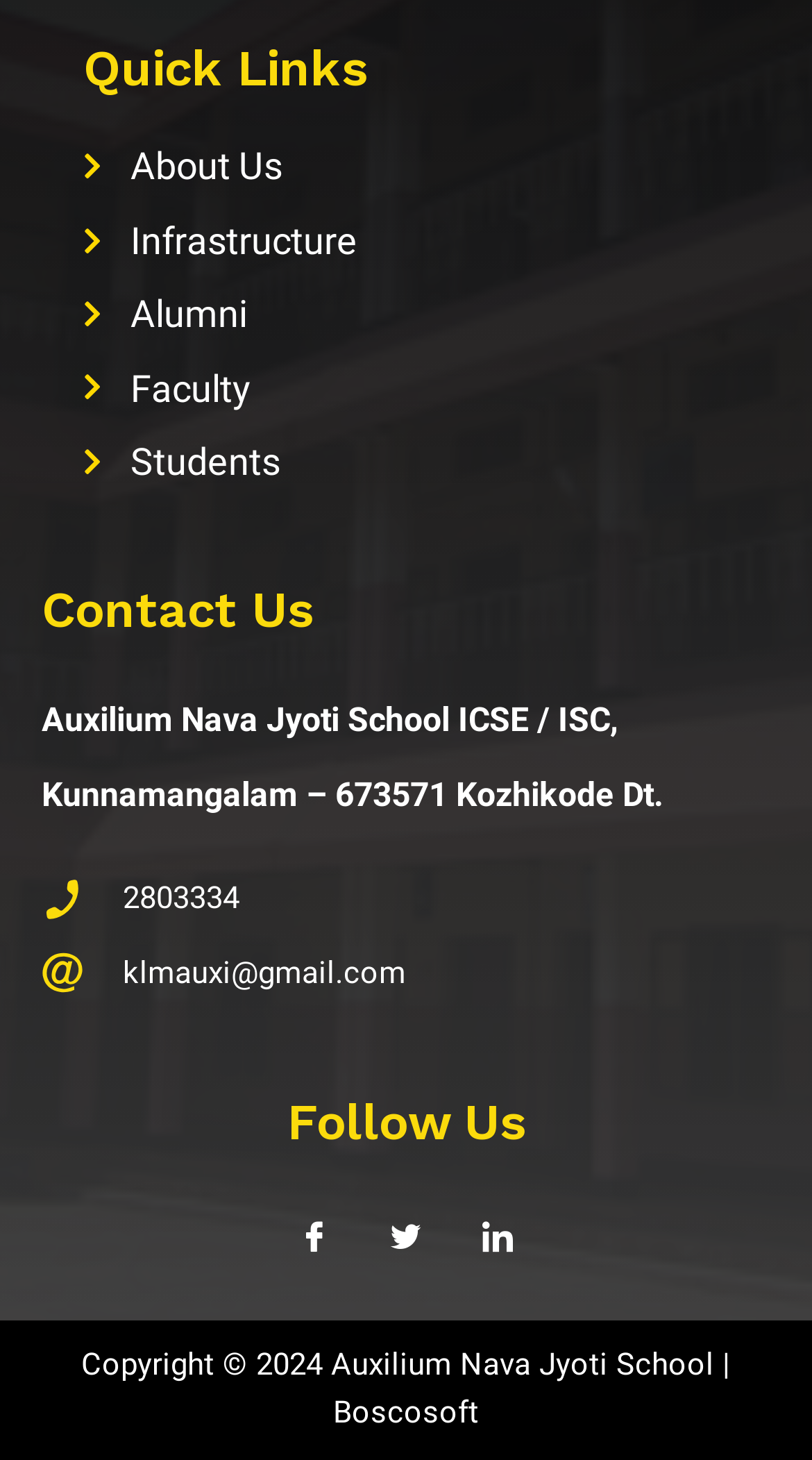What is the district of the school's location?
Please describe in detail the information shown in the image to answer the question.

The district of the school's location can be found in the 'Contact Us' section, where the address is mentioned as 'Kunnamangalam – 673571 Kozhikode Dt'.